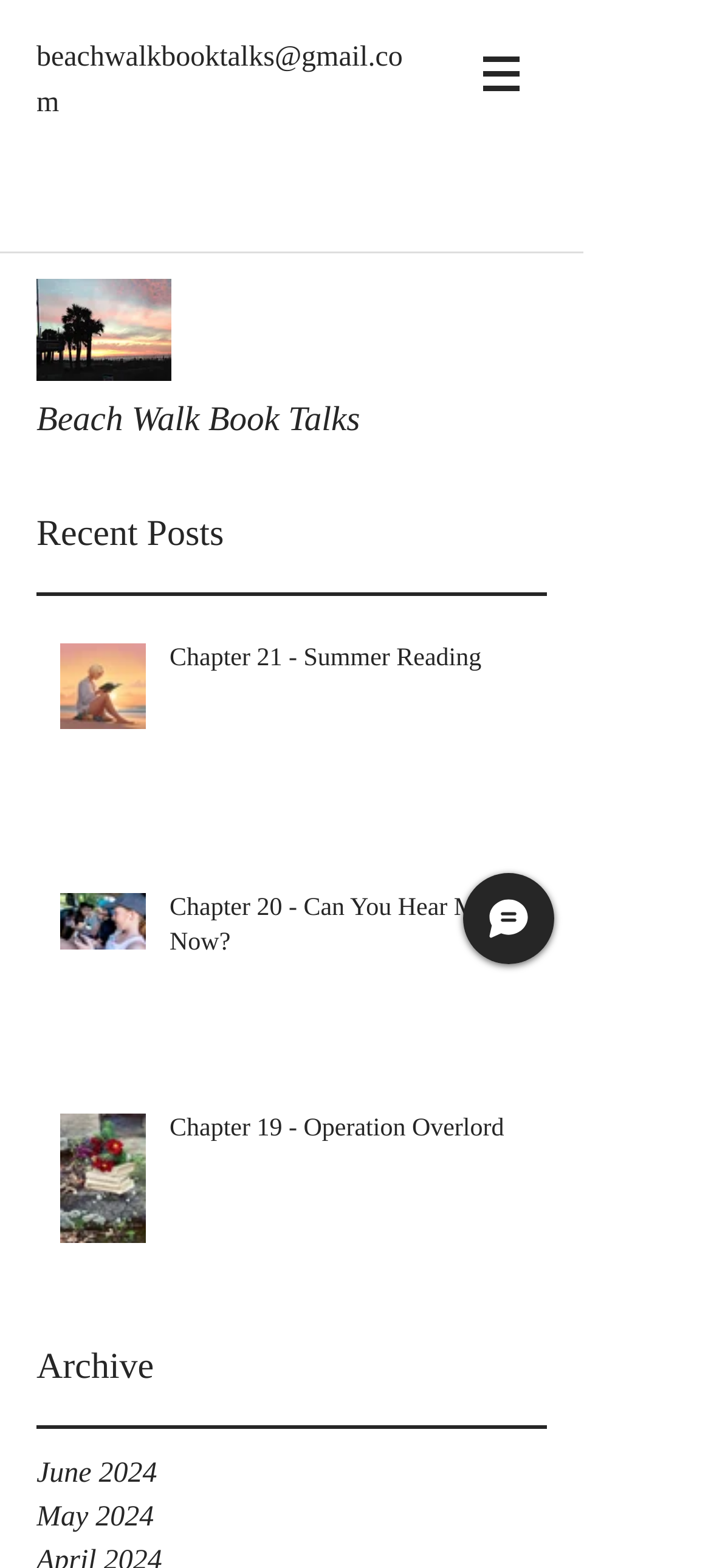Generate a detailed explanation of the webpage's features and information.

This webpage appears to be a blog or online journal, specifically a chapter from "Beach Walk Book Talks". At the top left, there is a link to the email address "beachwalkbooktalks@gmail.com". Next to it, on the top right, is a navigation menu labeled "Site" with a dropdown button and an icon.

Below the navigation menu, there is a social bar with a single link labeled "Untitled" accompanied by an image. The title "Beach Walk Book Talks" is prominently displayed in the middle of the top section.

The main content of the page is a list of recent posts, labeled as "Post list. Select a post to read." There are three posts listed, each with a title, an image, and a brief summary. The posts are titled "Chapter 21 - Summer Reading", "Chapter 20 - Can You Hear Me Now?", and "Chapter 19 - Operation Overlord". Each post has a link to read more.

On the bottom left, there is a section labeled "Archive" with links to previous months, including June 2024 and May 2024. Finally, on the bottom right, there is a "Chat" button with an icon.

The meta description mentions an experience with a Yelp salesperson, but this content is not directly visible on the webpage.